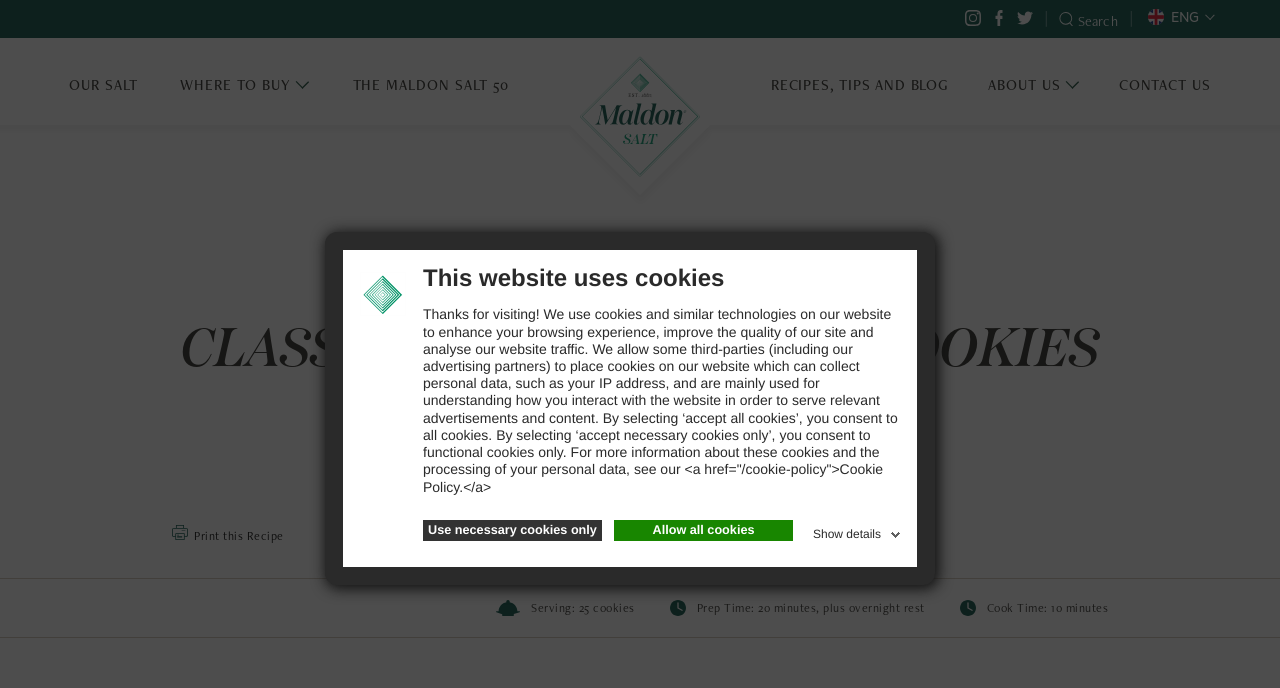Identify the bounding box coordinates for the element you need to click to achieve the following task: "Read New ranking puts St Andrews top of the class in Scotland". The coordinates must be four float values ranging from 0 to 1, formatted as [left, top, right, bottom].

None